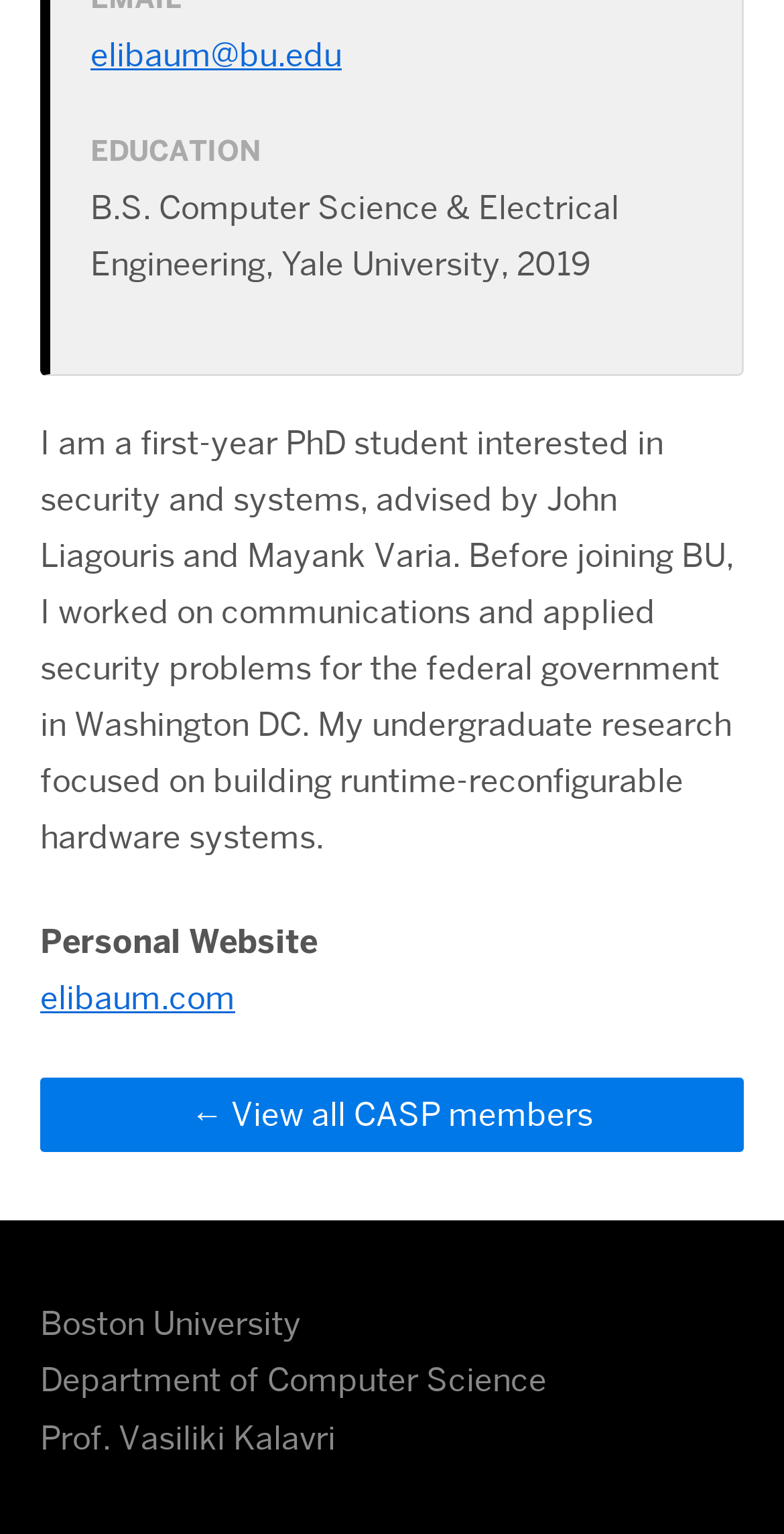Provide a one-word or short-phrase response to the question:
What is the author's research focus?

security and systems